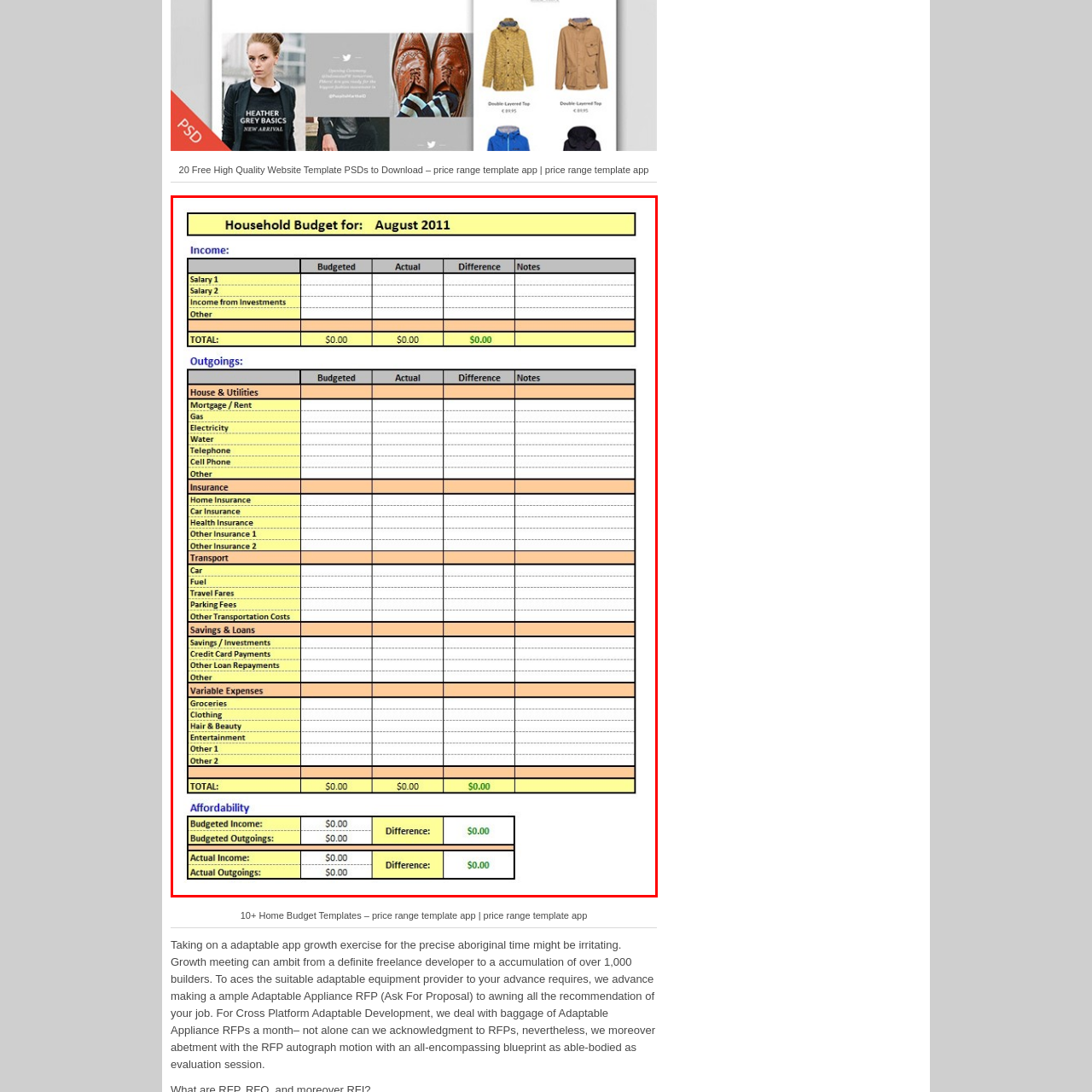How many categories are there for outgoing expenses?
Observe the image within the red bounding box and give a detailed and thorough answer to the question.

The template details various outgoing expenses categorized into 5 sections, which are House & Utilities, Insurance, Transport, Savings & Loans, and Variable Expenses, each providing spaces for budgeting and actual figures, alongside spaces for calculating the total.